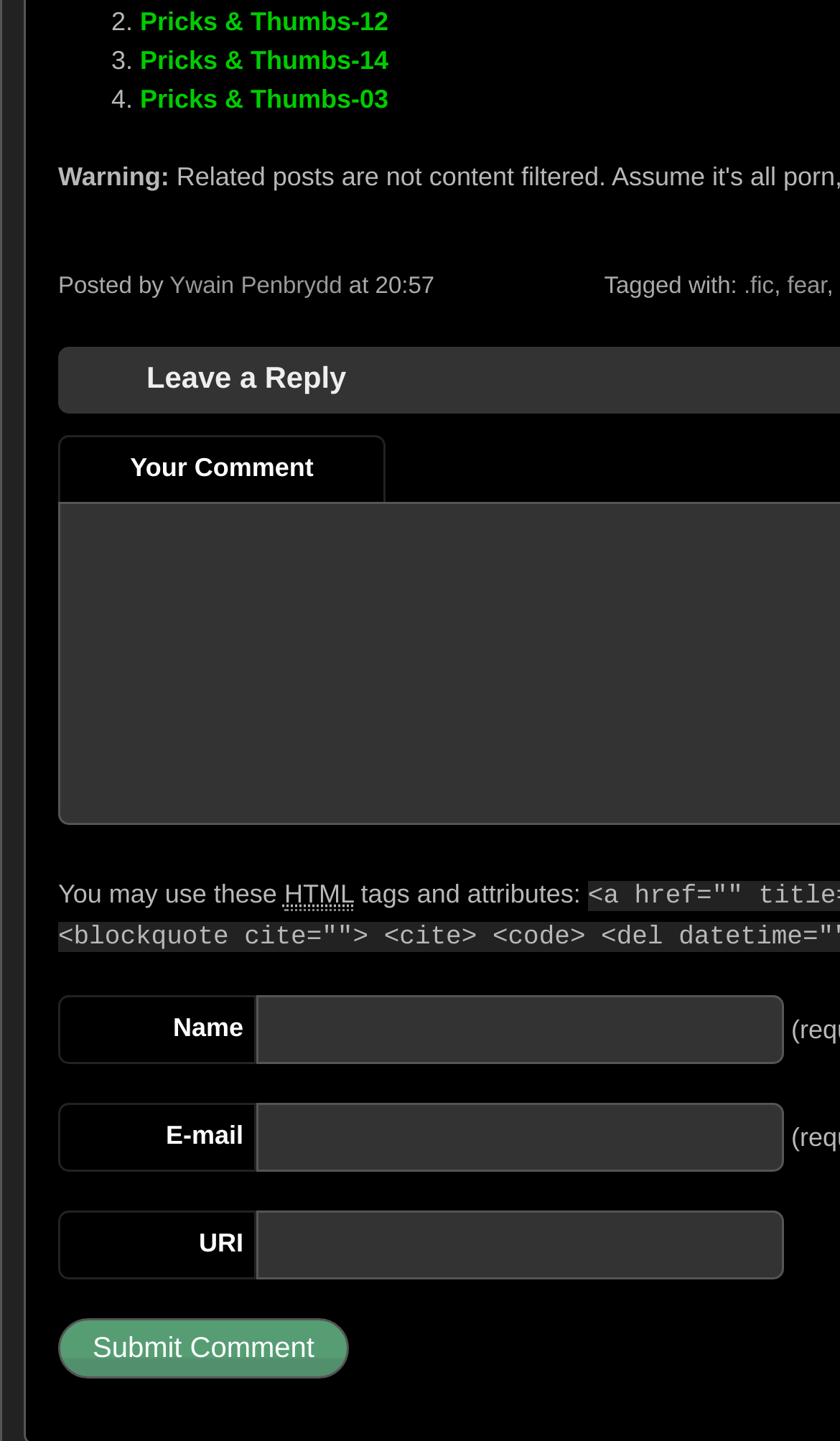Please identify the bounding box coordinates of the area that needs to be clicked to fulfill the following instruction: "Click on the 'Submit Comment' button."

[0.069, 0.914, 0.415, 0.956]